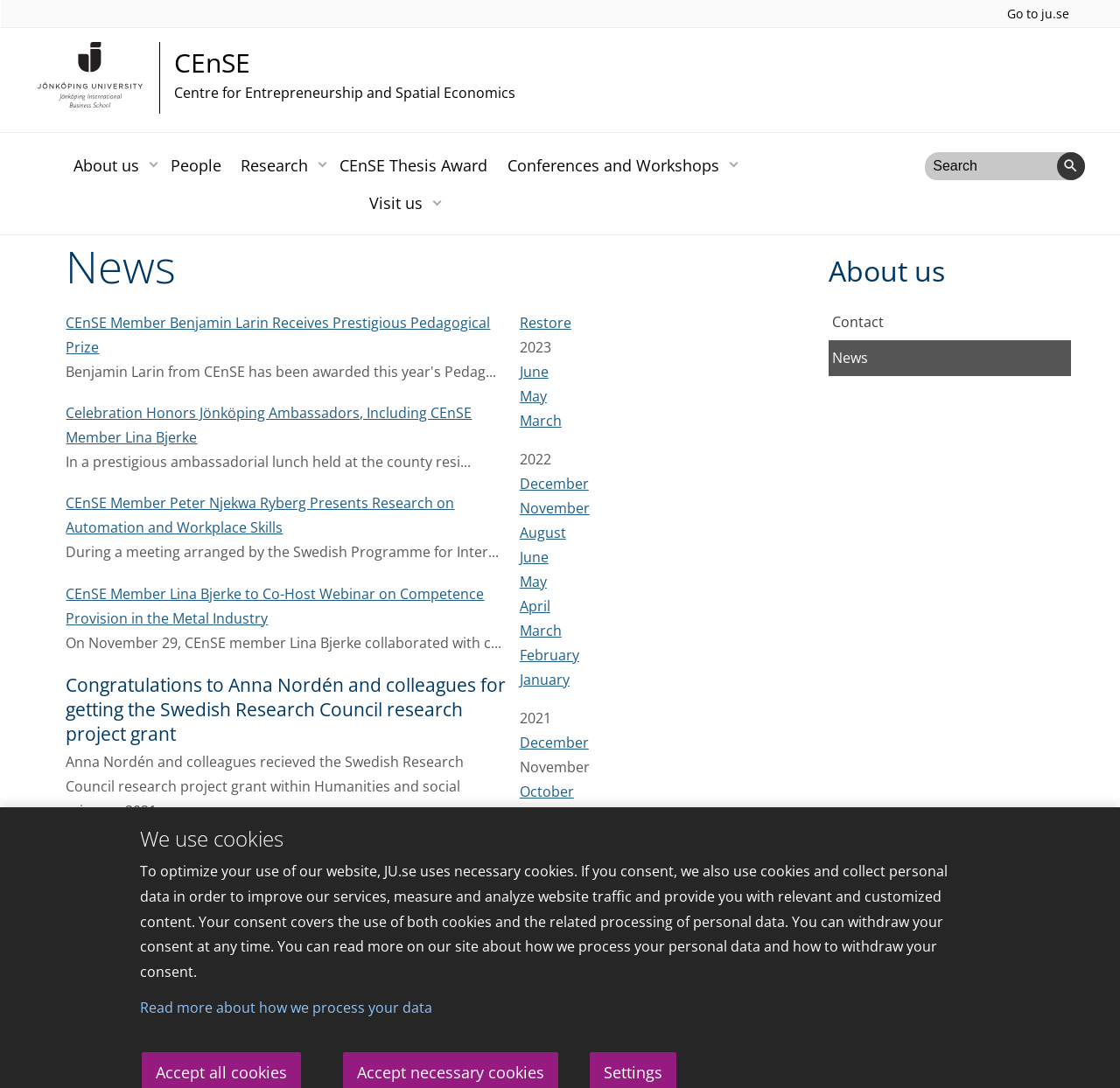Identify the bounding box coordinates for the UI element described as: "title="Search" value="Search"".

[0.944, 0.14, 0.969, 0.166]